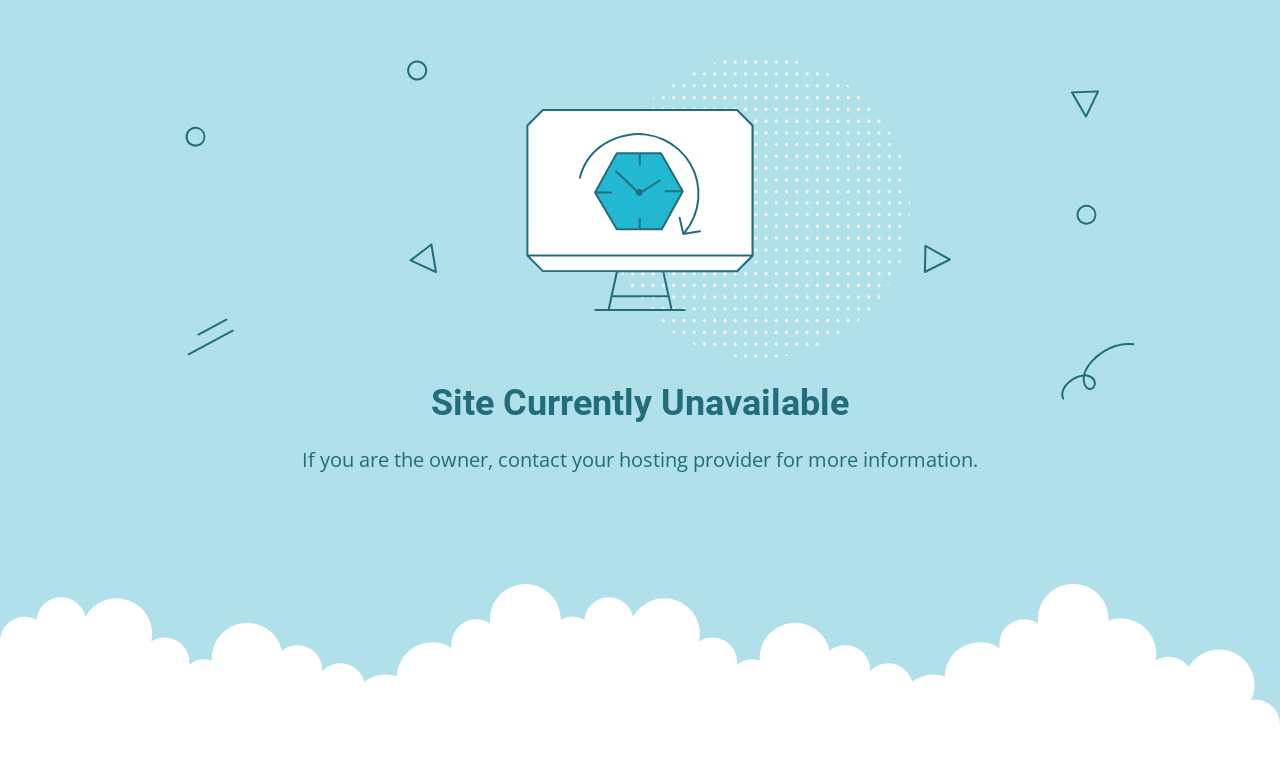Locate and extract the text of the main heading on the webpage.

Site Currently Unavailable